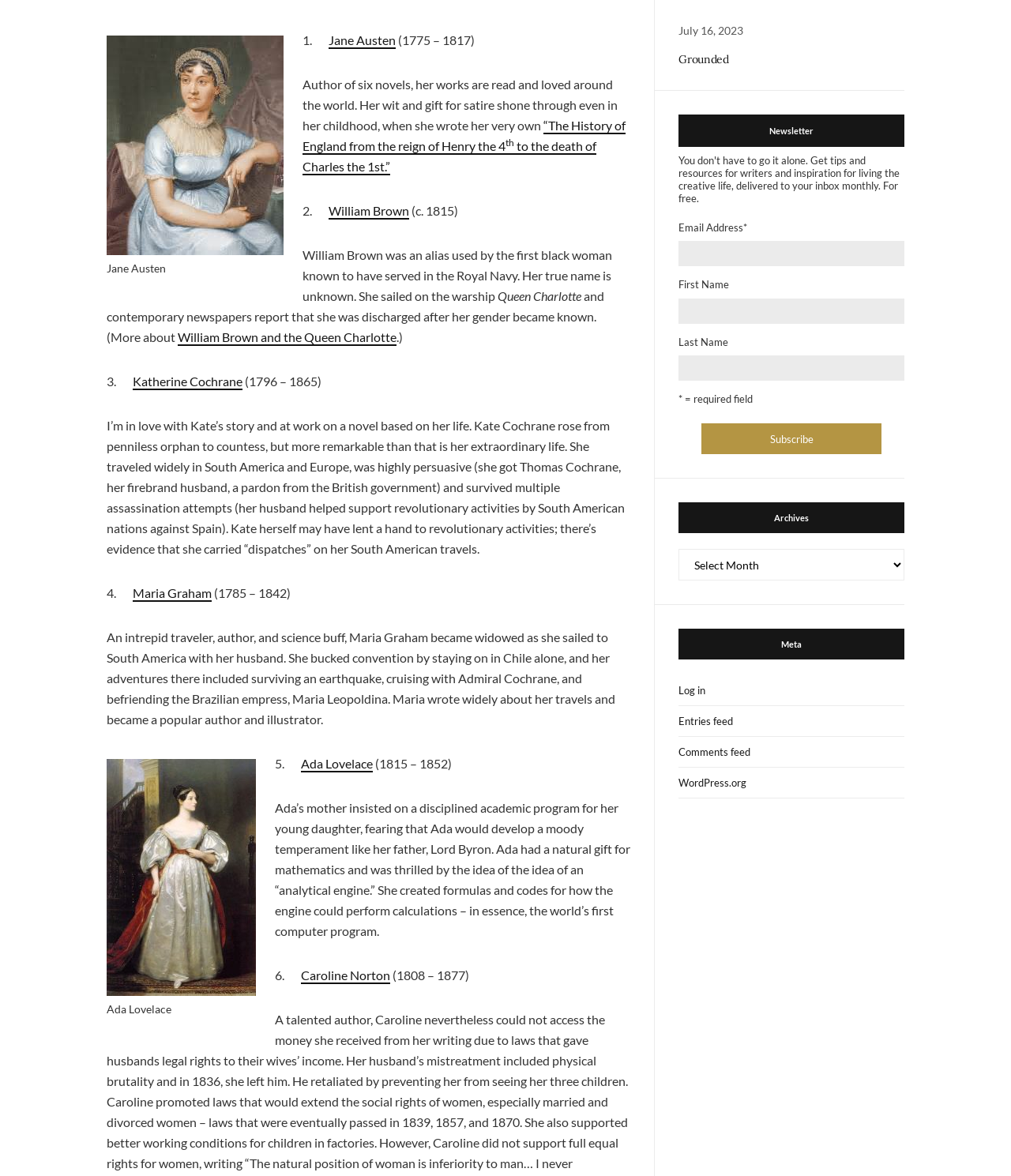Find the bounding box coordinates of the UI element according to this description: "WordPress.org".

[0.671, 0.653, 0.895, 0.679]